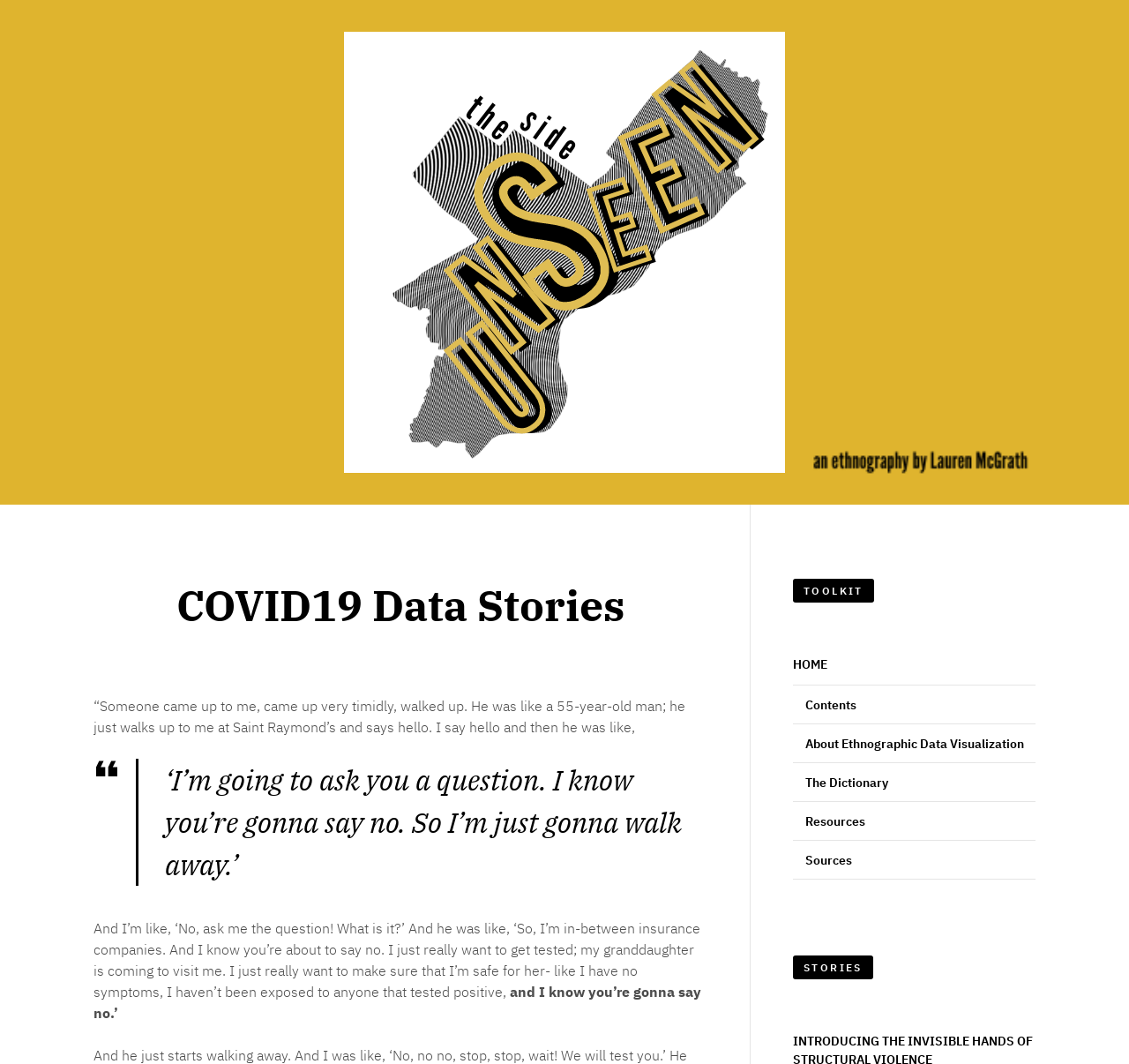What is the name of the section below the story?
Use the image to give a comprehensive and detailed response to the question.

The section below the story is identified as 'TOOLKIT' based on the heading element with the text 'TOOLKIT'.